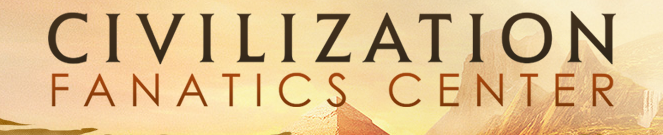Provide a comprehensive description of the image.

The image features the prominent header of the "Civilization Fanatics Center," set against a backdrop reminiscent of historical landscapes and ancient civilizations. The text, rendered in a bold and elegant style, takes center stage, emphasizing the vibrant community dedicated to the popular "Civilization" video game series. The warm color palette evokes a sense of adventure and exploration, aligning with the themes of civilization-building and strategy that define the gaming experience. This visual serves as a welcoming introduction to the forums where fans can engage, share, and develop their passion for the game.